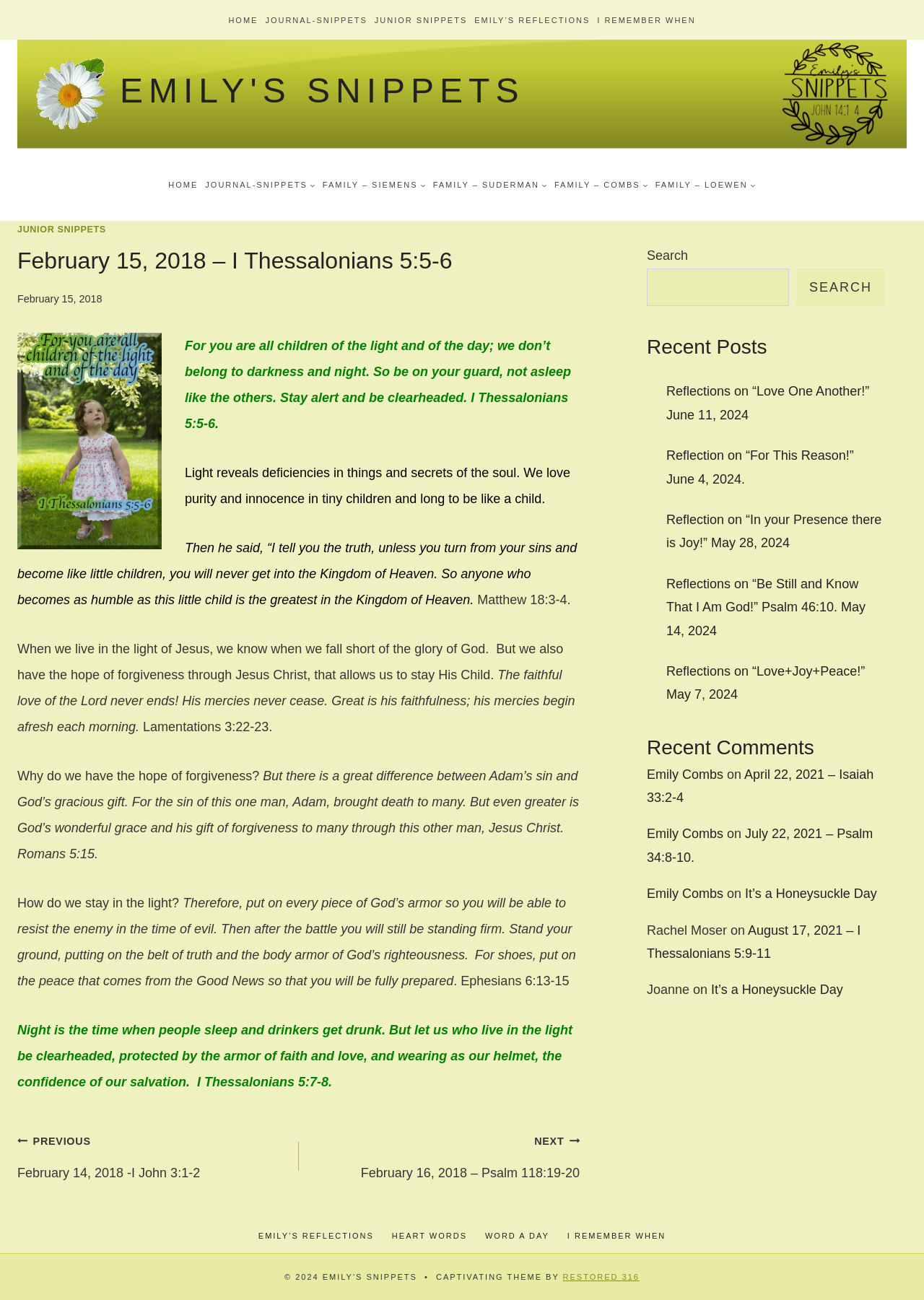Can you extract the headline from the webpage for me?

February 15, 2018 – I Thessalonians 5:5-6